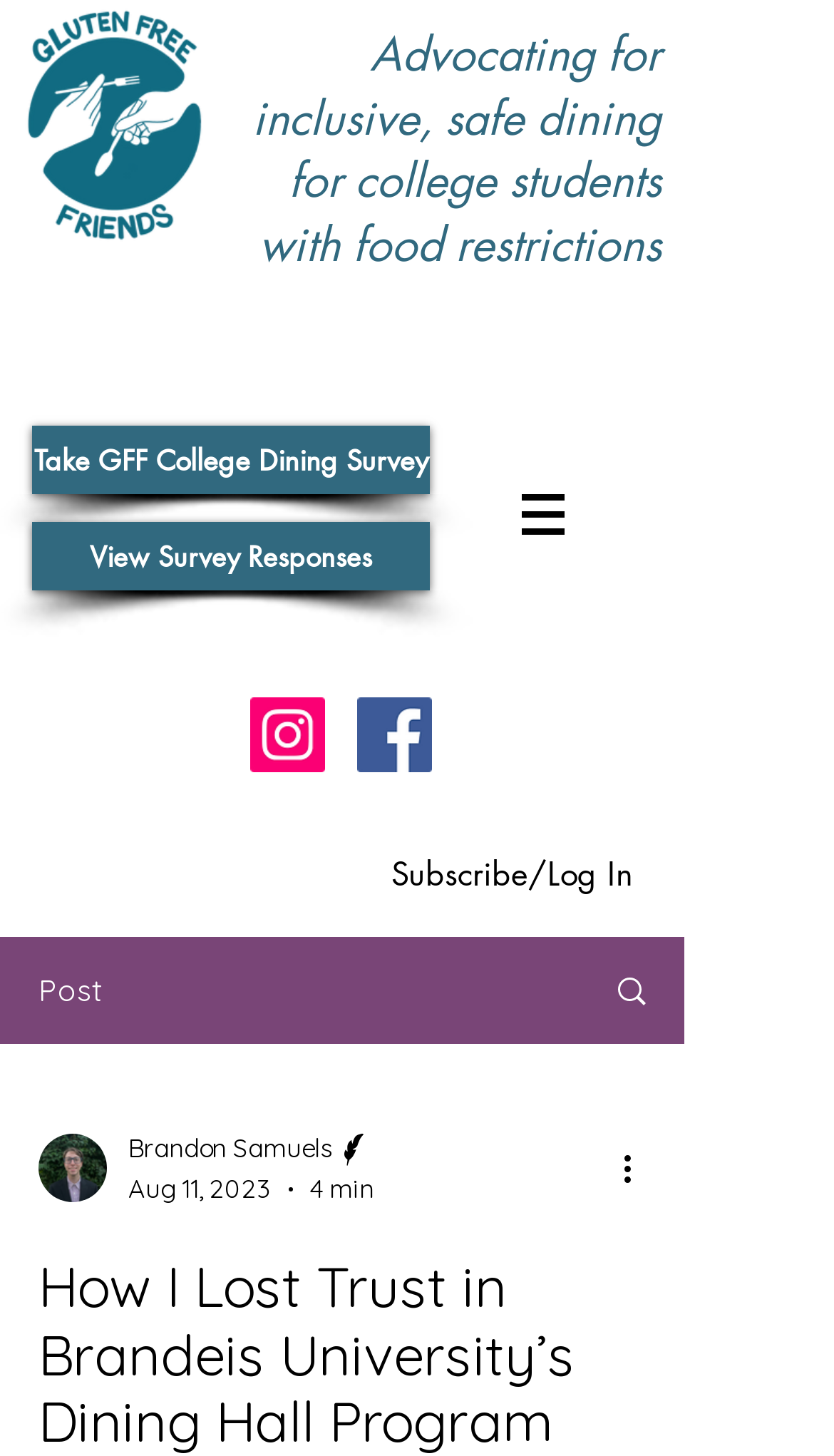Locate the bounding box coordinates of the region to be clicked to comply with the following instruction: "Subscribe or log in". The coordinates must be four float numbers between 0 and 1, in the form [left, top, right, bottom].

[0.433, 0.576, 0.795, 0.625]